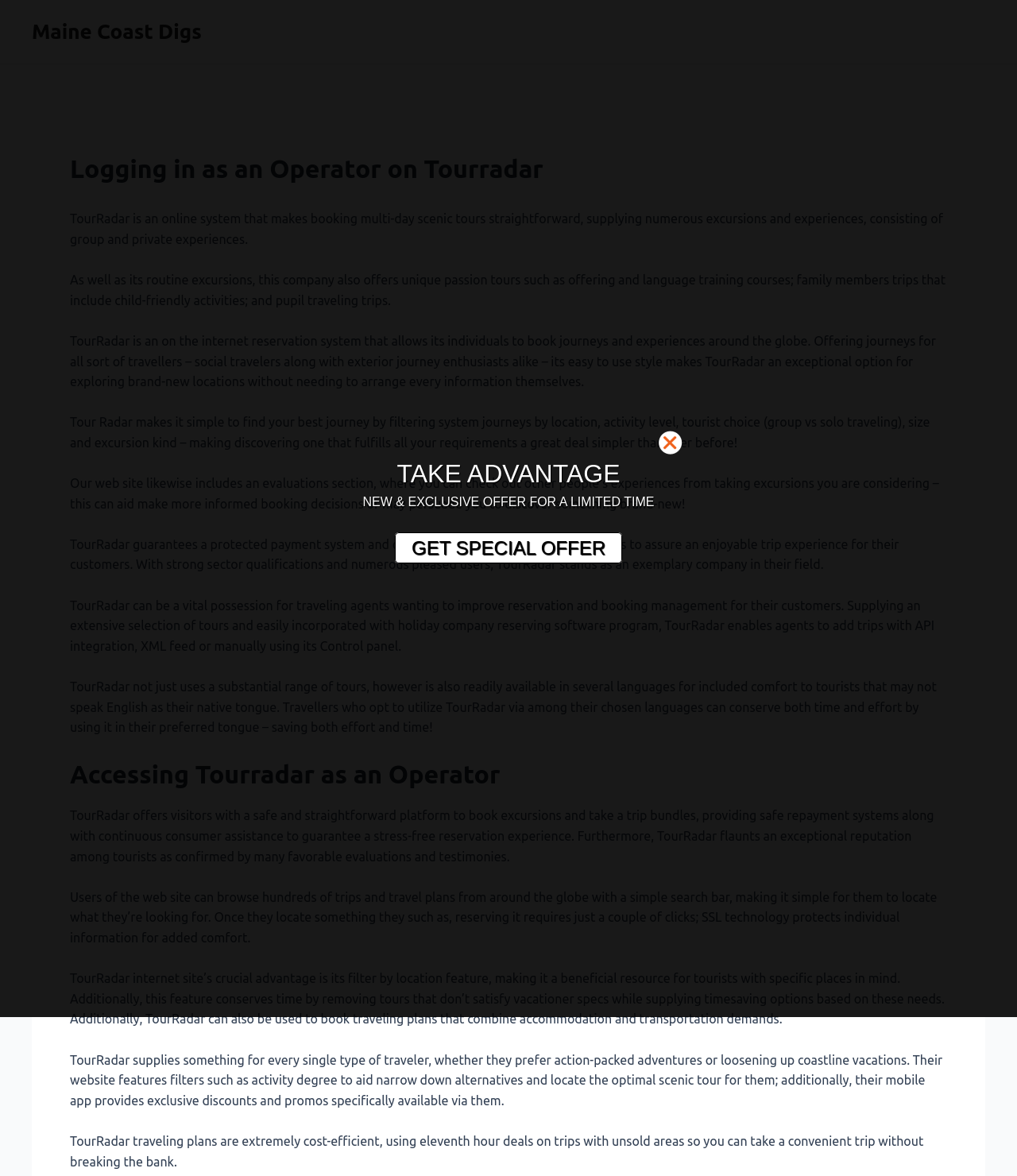Using the information in the image, give a detailed answer to the following question: What is the advantage of booking with TourRadar?

One of the advantages of booking with TourRadar is its secure payment system, which ensures a stress-free booking experience for customers, along with continuous customer support.